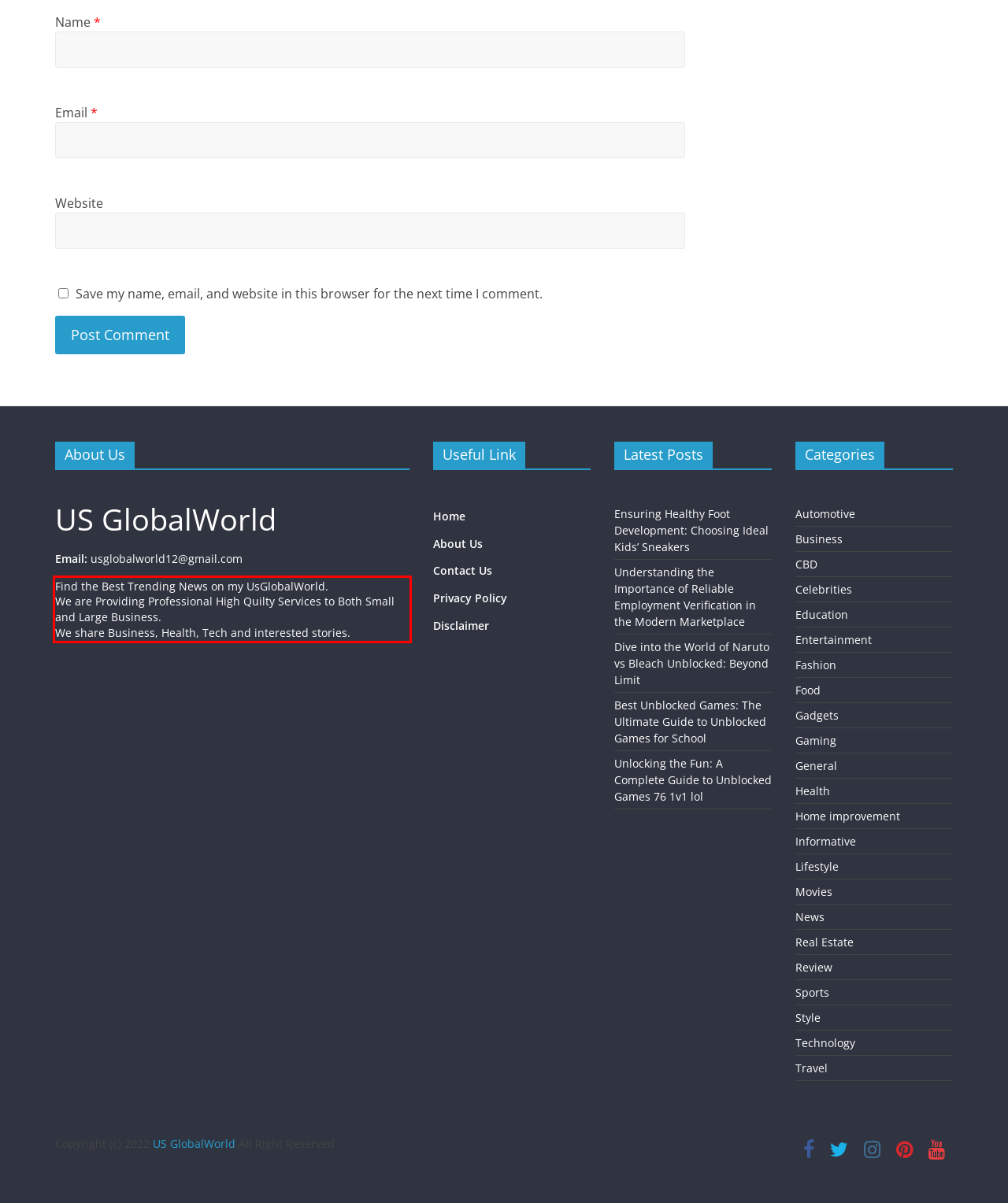Please use OCR to extract the text content from the red bounding box in the provided webpage screenshot.

Find the Best Trending News on my UsGlobalWorld. We are Providing Professional High Quilty Services to Both Small and Large Business. We share Business, Health, Tech and interested stories.